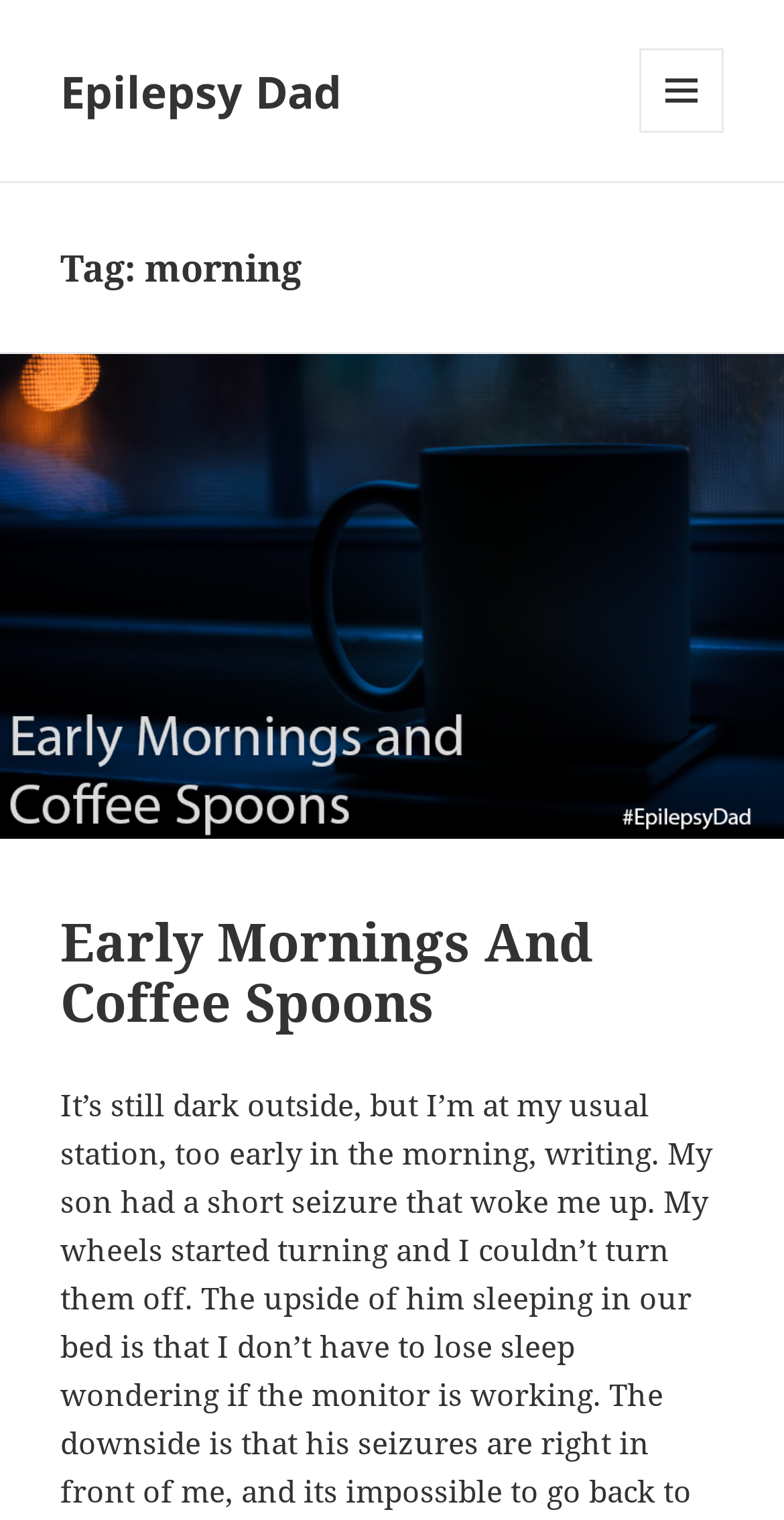Give a one-word or one-phrase response to the question:
What is the relationship between the two elements with the title 'Early Mornings And Coffee Spoons'?

One is hidden, the other is visible